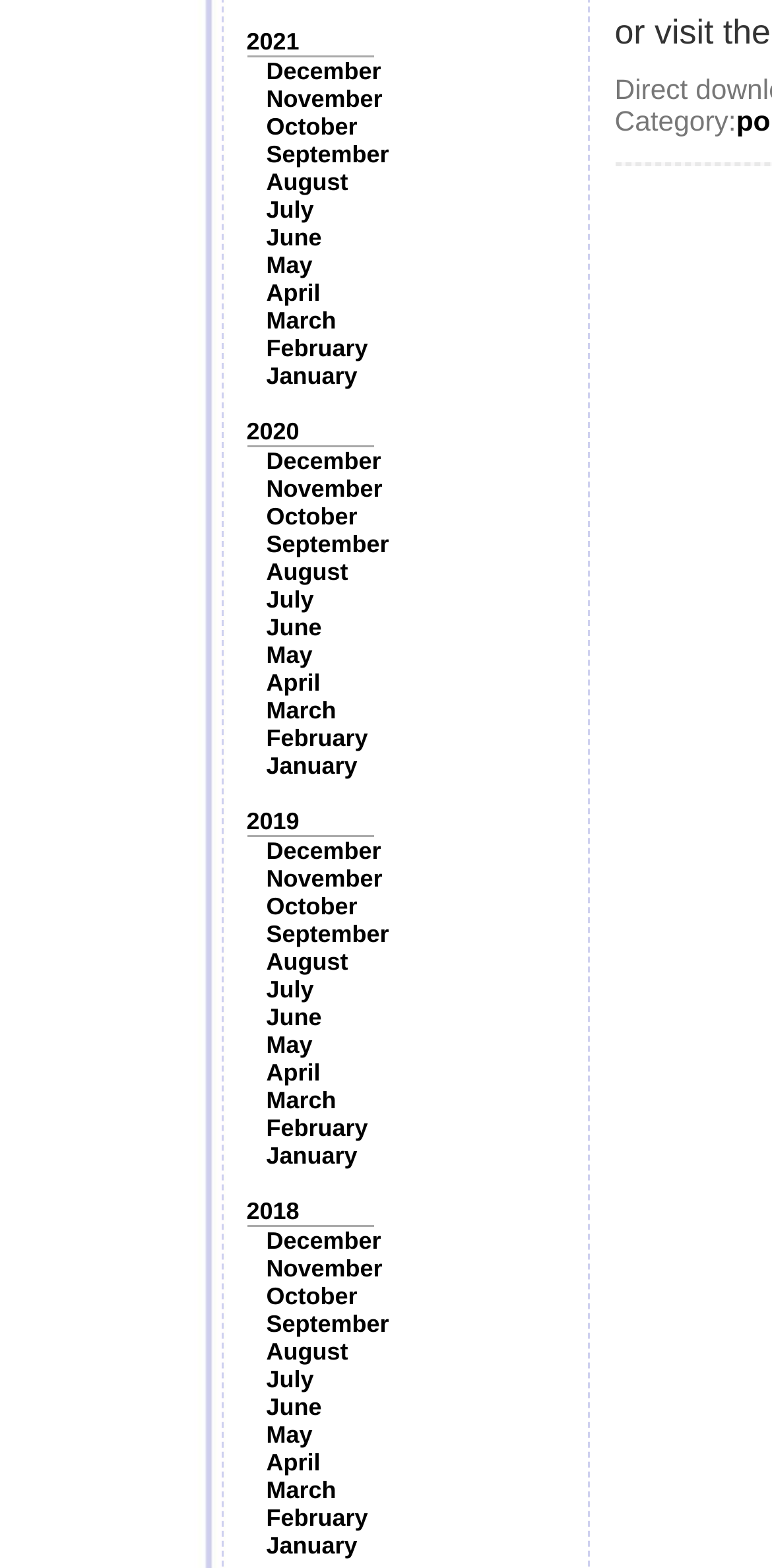What is the first month listed under 2020?
Please use the visual content to give a single word or phrase answer.

January